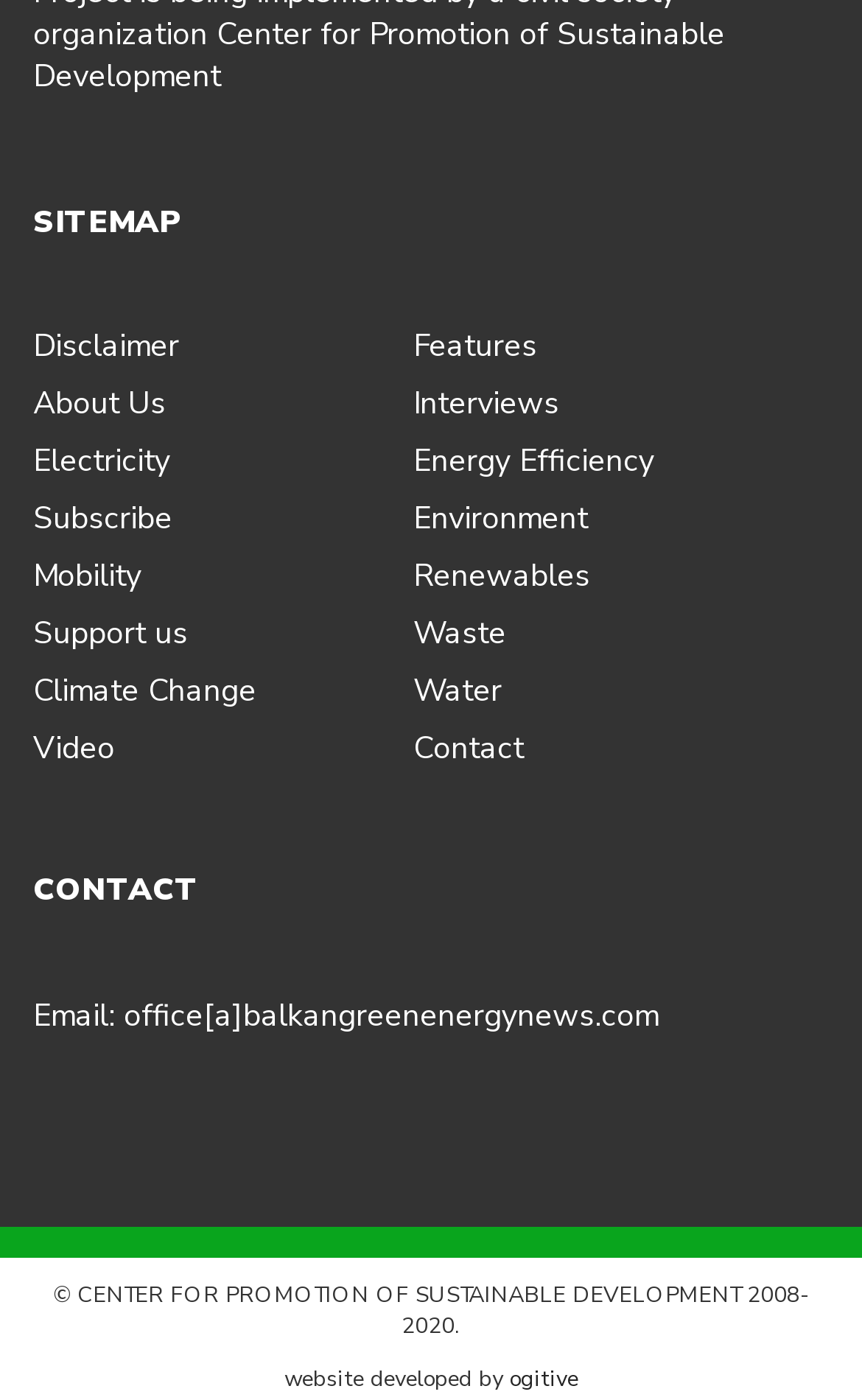Reply to the question with a single word or phrase:
What is the copyright year range?

2008-2020